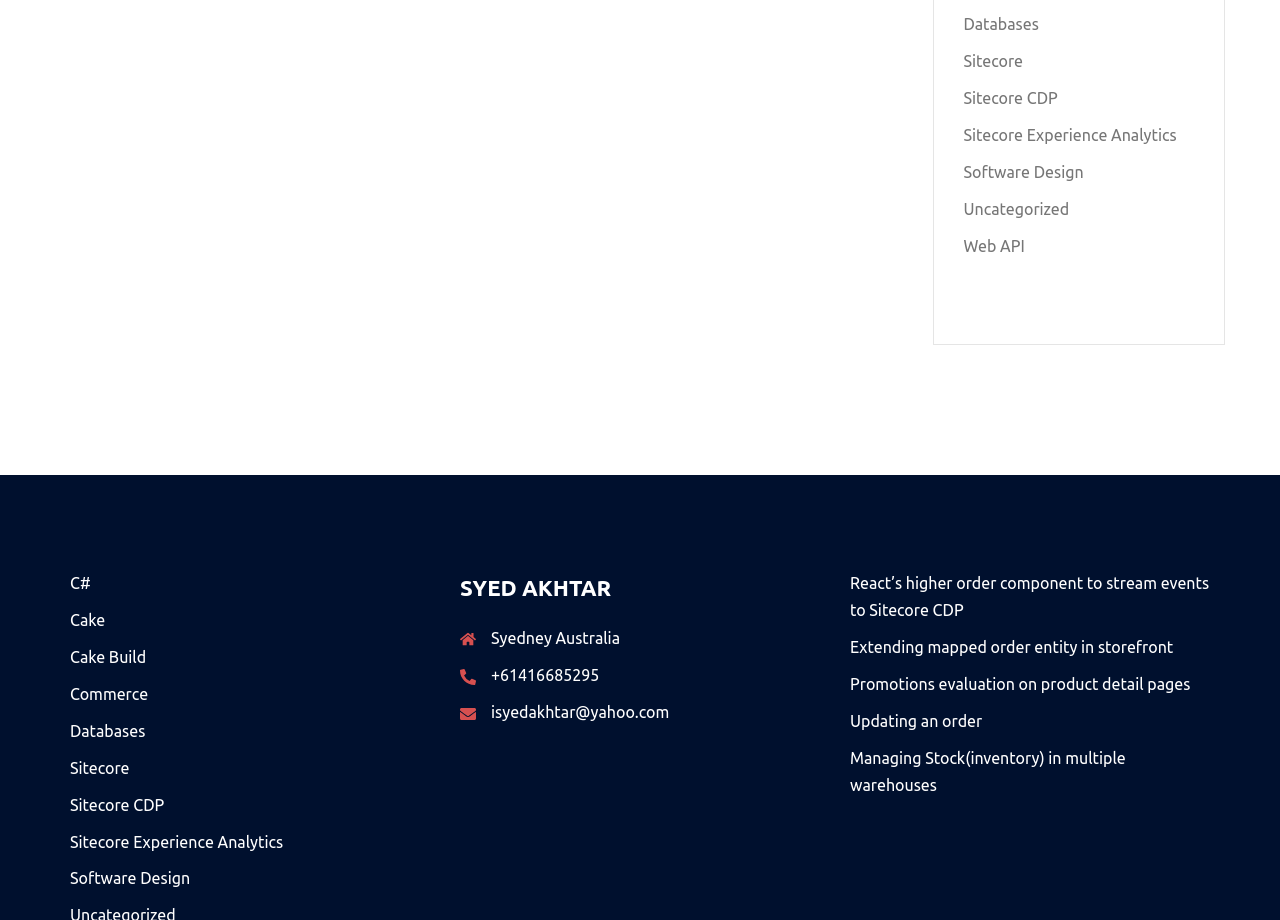Select the bounding box coordinates of the element I need to click to carry out the following instruction: "Read about Managing Stock in multiple warehouses".

[0.664, 0.814, 0.88, 0.863]